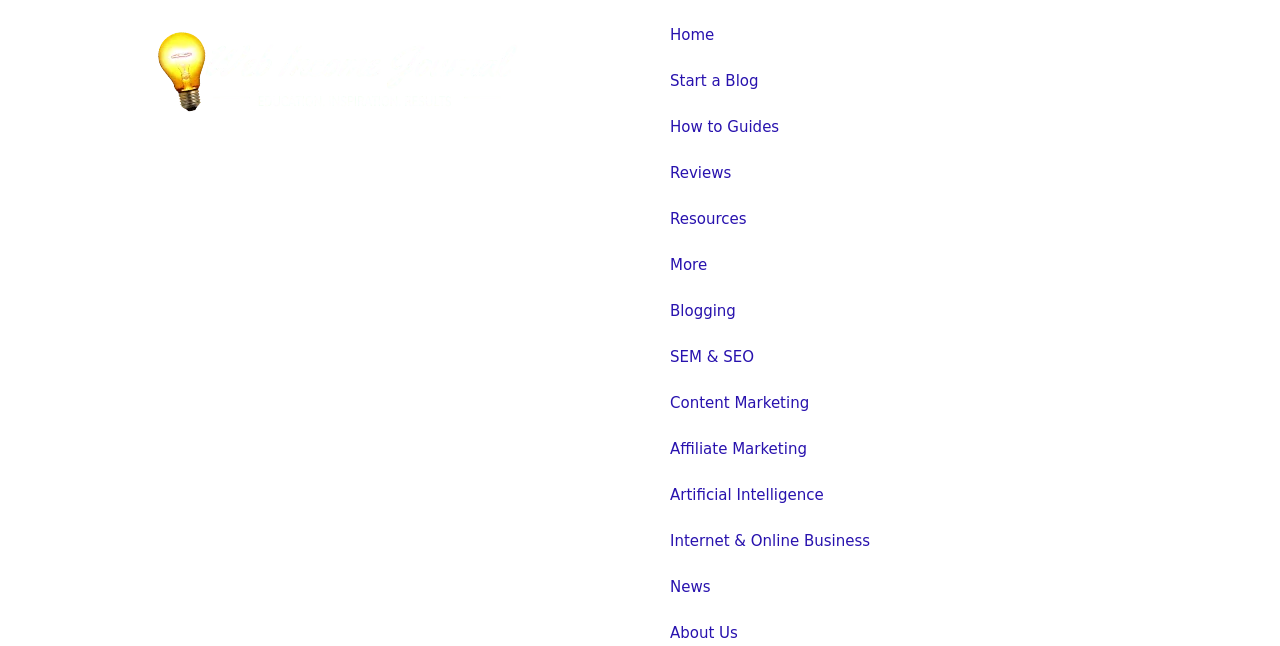Locate the UI element described as follows: "Affiliate Marketing". Return the bounding box coordinates as four float numbers between 0 and 1 in the order [left, top, right, bottom].

[0.508, 0.659, 0.961, 0.731]